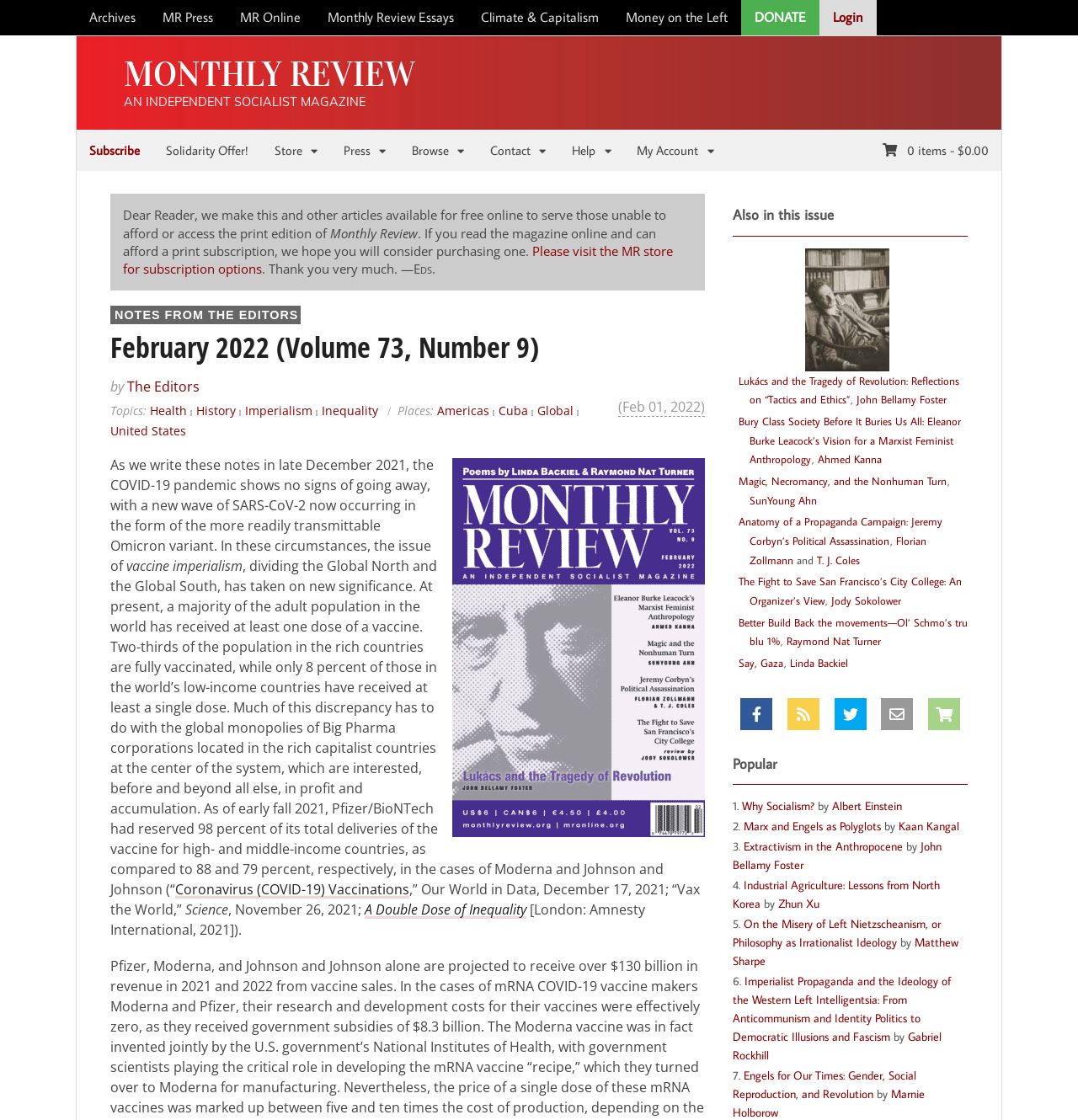Bounding box coordinates should be in the format (top-left x, top-left y, bottom-right x, bottom-right y) and all values should be floating point numbers between 0 and 1. Determine the bounding box coordinate for the UI element described as: A Double Dose of Inequality

[0.338, 0.804, 0.488, 0.82]